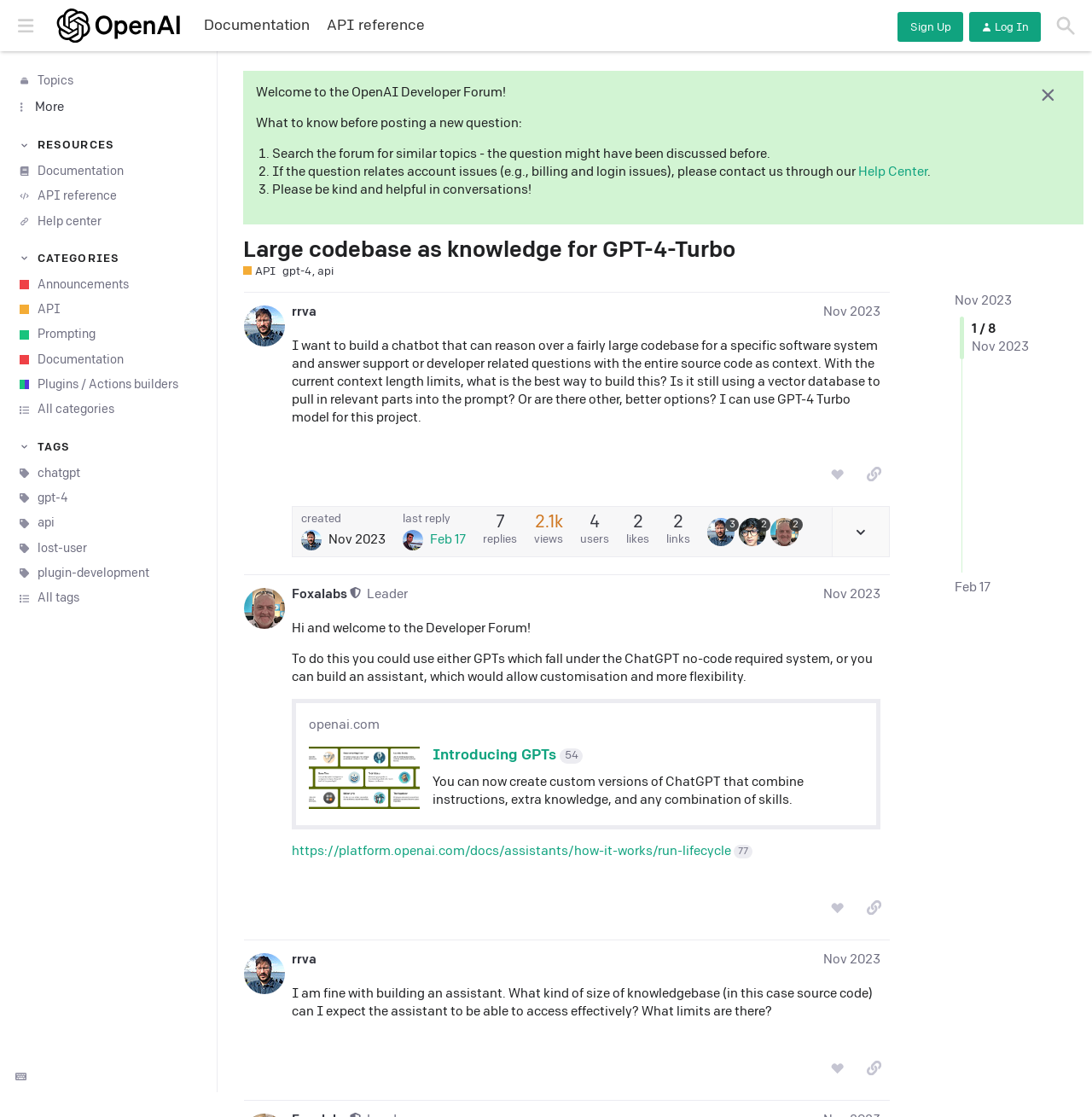Identify the bounding box of the UI element that matches this description: "​".

[0.94, 0.075, 0.98, 0.095]